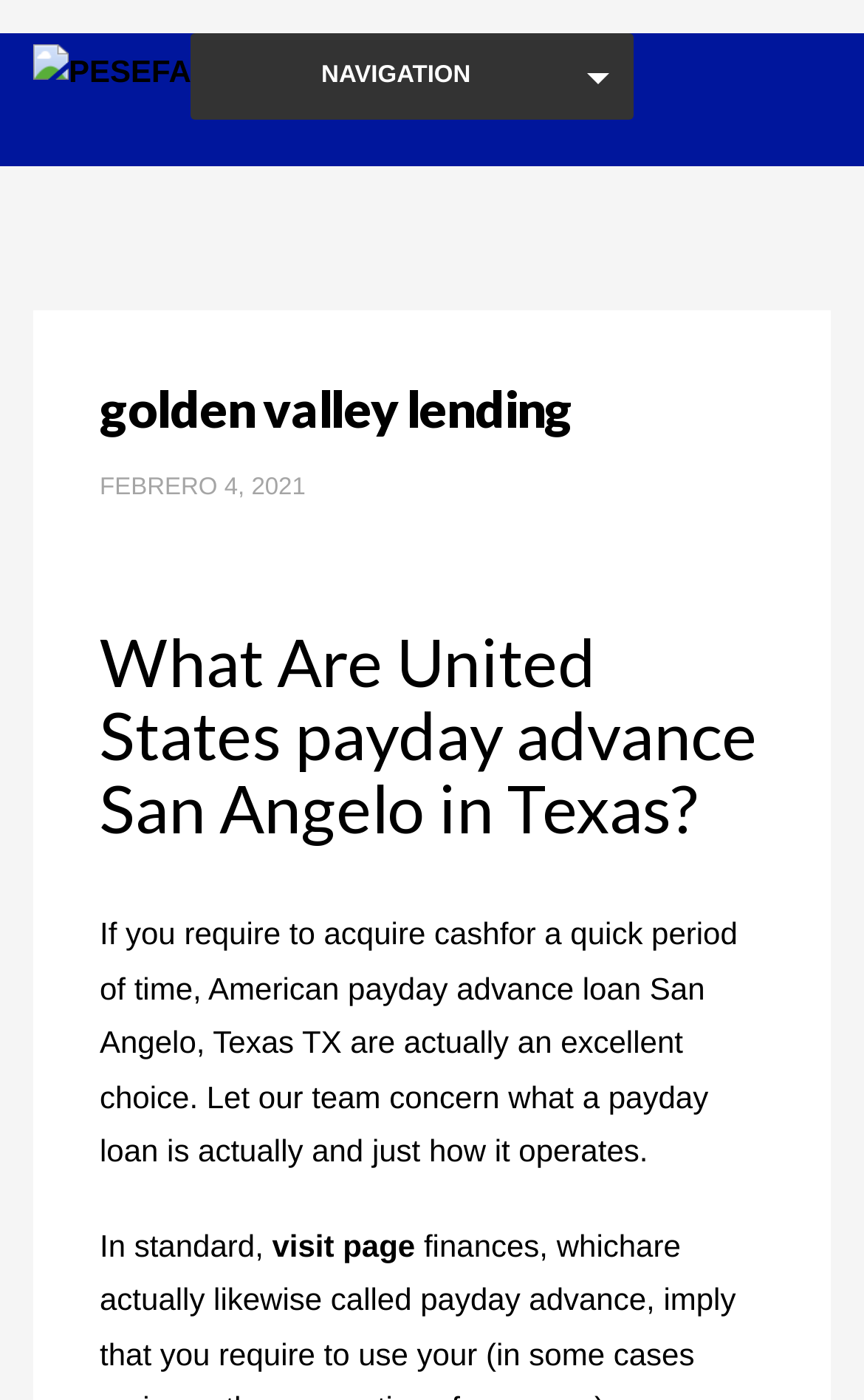What can be done on the webpage?
Based on the visual information, provide a detailed and comprehensive answer.

Based on the webpage content, it appears that the only action that can be taken on the webpage is to read about payday loans. There are no forms to fill out, no products to purchase, and no other interactive elements, indicating that the primary purpose of the webpage is to provide information.